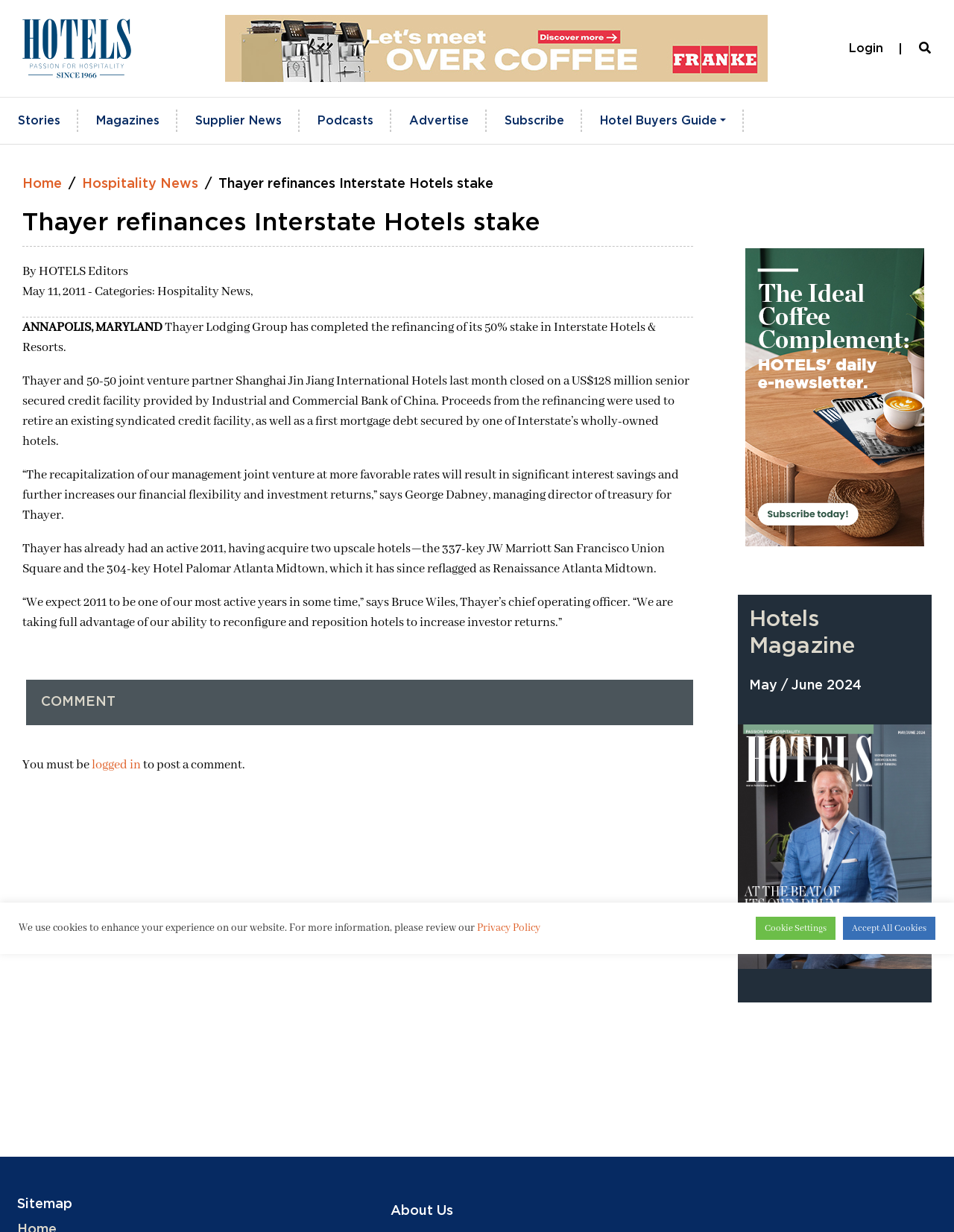Based on the element description Sitemap, identify the bounding box coordinates for the UI element. The coordinates should be in the format (top-left x, top-left y, bottom-right x, bottom-right y) and within the 0 to 1 range.

[0.0, 0.972, 0.085, 0.99]